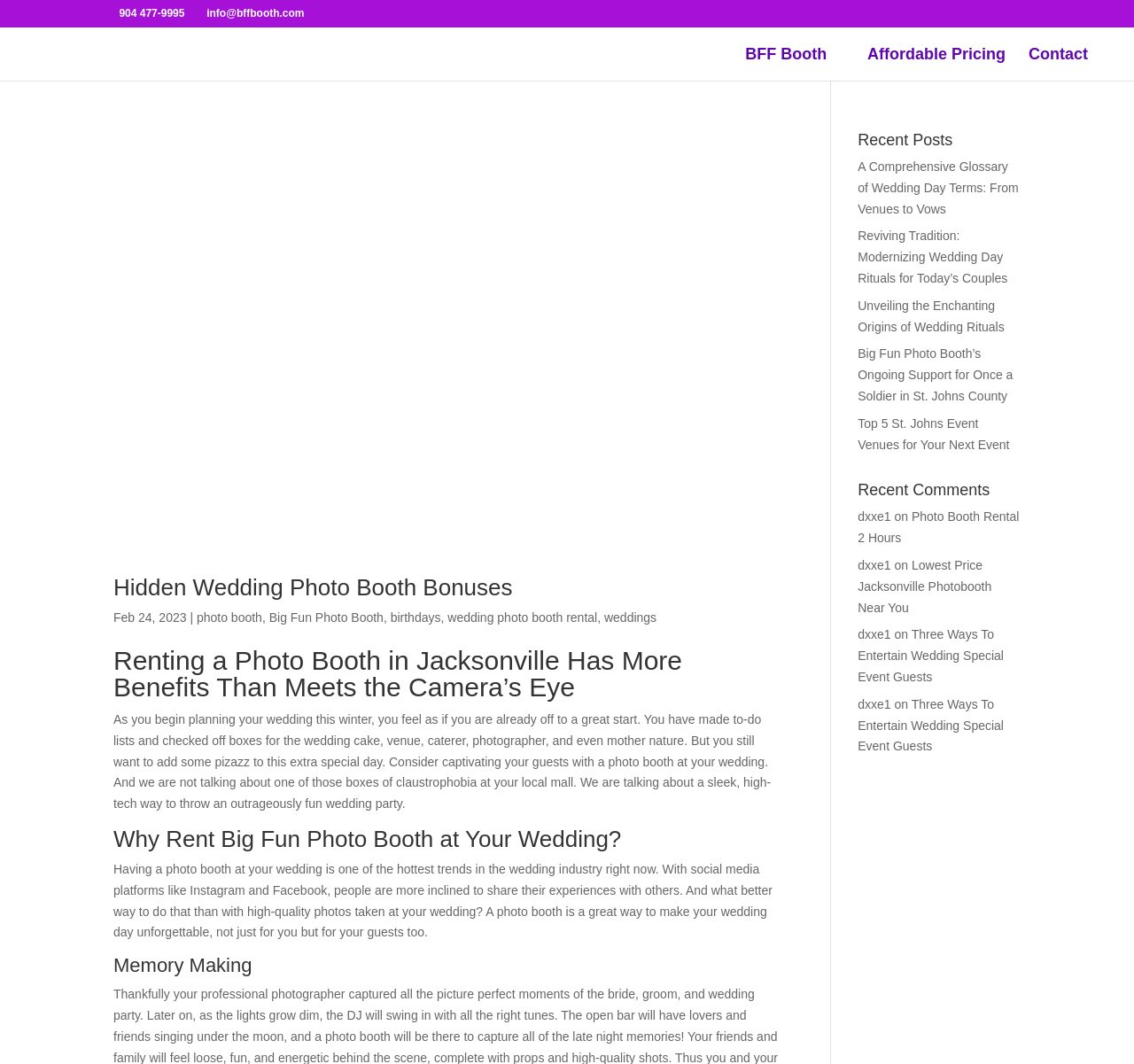What is the topic of the article 'Hidden Wedding Photo Booth Bonuses'?
Provide a fully detailed and comprehensive answer to the question.

The topic of the article 'Hidden Wedding Photo Booth Bonuses' can be inferred from the heading element with the bounding box coordinates [0.1, 0.541, 0.689, 0.571] and the surrounding text elements, which mention 'wedding photo booth' and 'bonuses'.